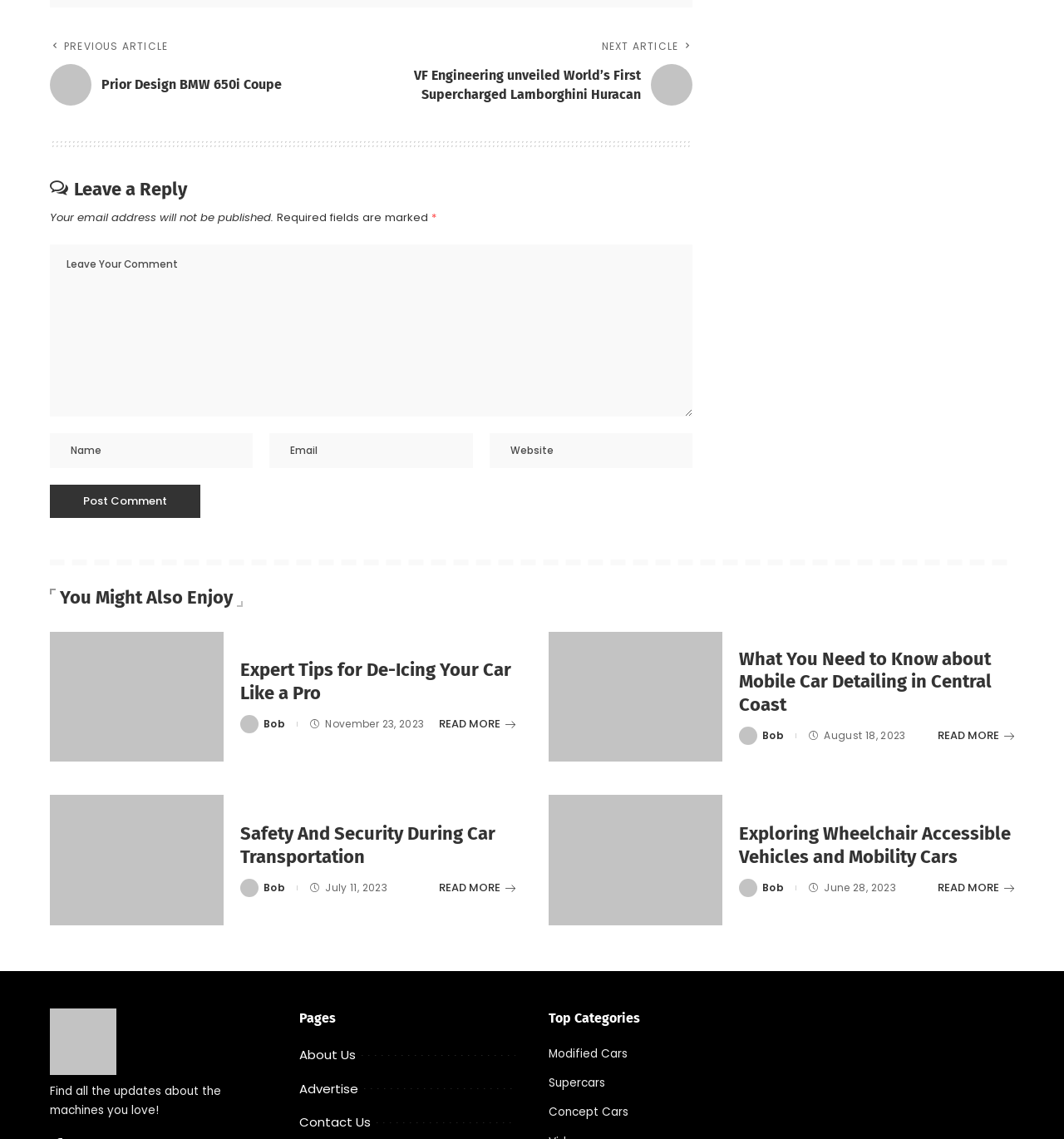Please identify the bounding box coordinates of the region to click in order to complete the given instruction: "View the article about Safety And Security During Car Transportation". The coordinates should be four float numbers between 0 and 1, i.e., [left, top, right, bottom].

[0.047, 0.698, 0.21, 0.812]